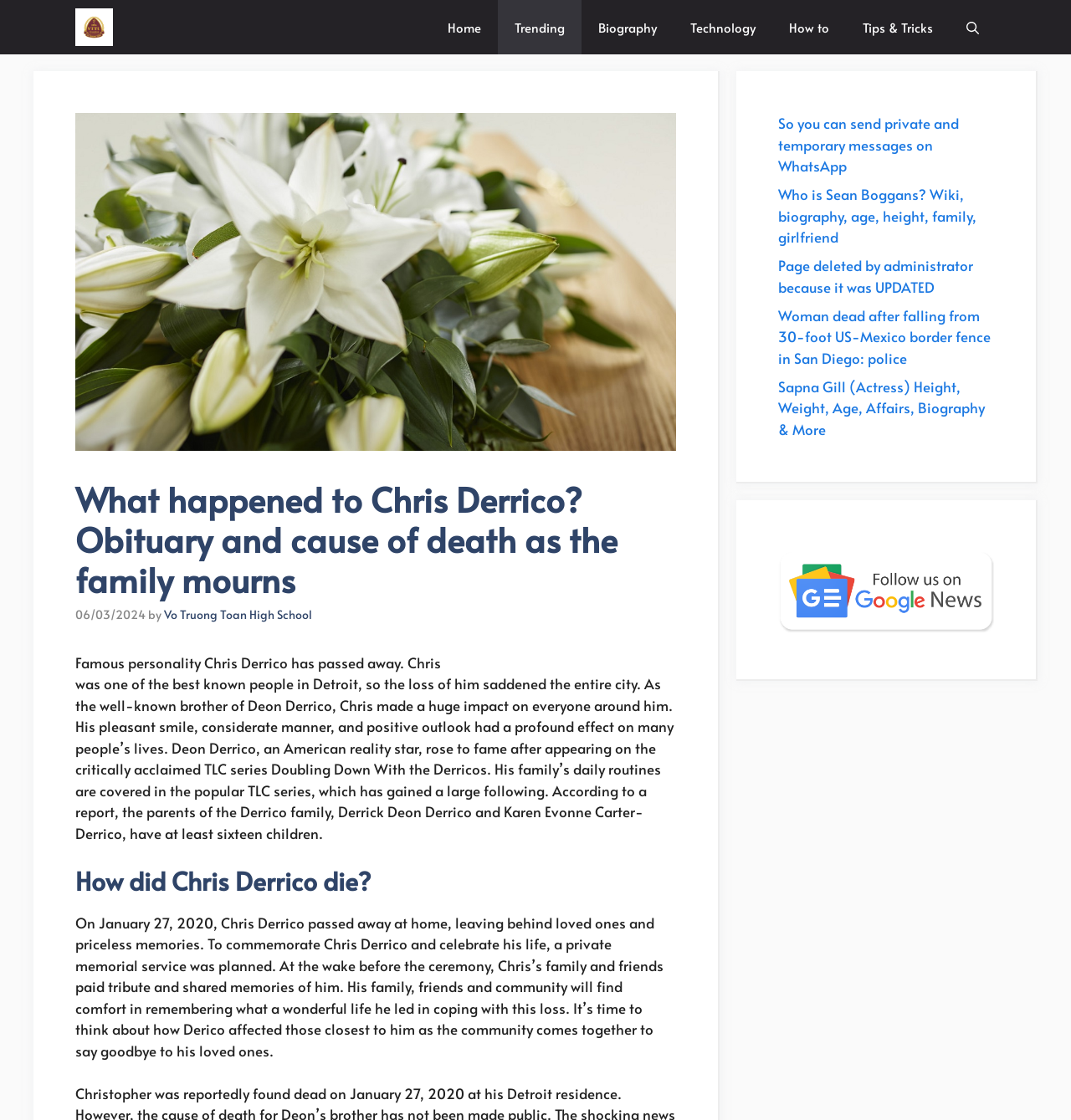Pinpoint the bounding box coordinates of the area that must be clicked to complete this instruction: "Follow us on Google News".

[0.727, 0.484, 0.928, 0.569]